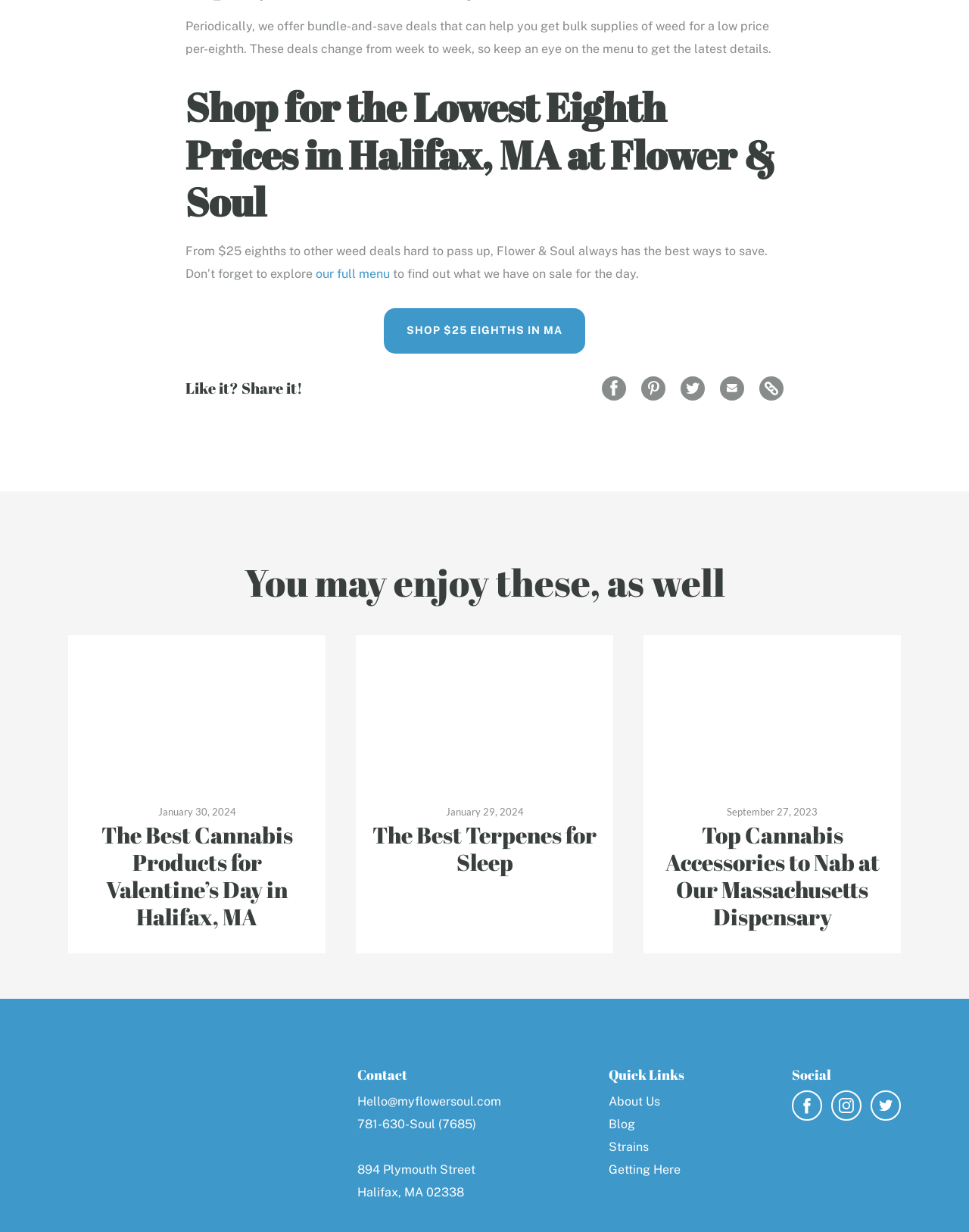Locate the coordinates of the bounding box for the clickable region that fulfills this instruction: "Share this post on Facebook".

[0.621, 0.305, 0.646, 0.325]